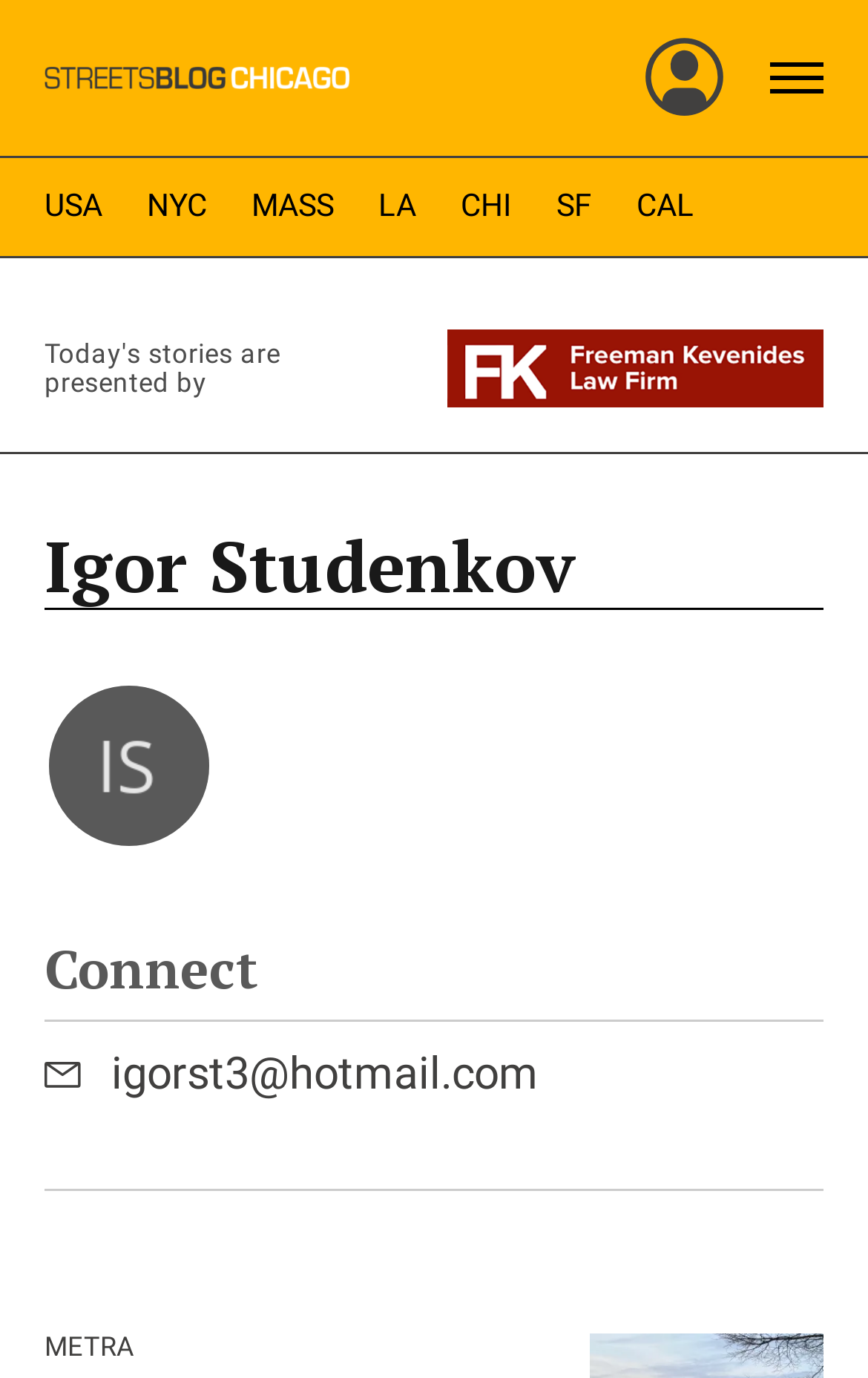Using the provided element description: "Today's stories are presented by", determine the bounding box coordinates of the corresponding UI element in the screenshot.

[0.051, 0.239, 0.949, 0.309]